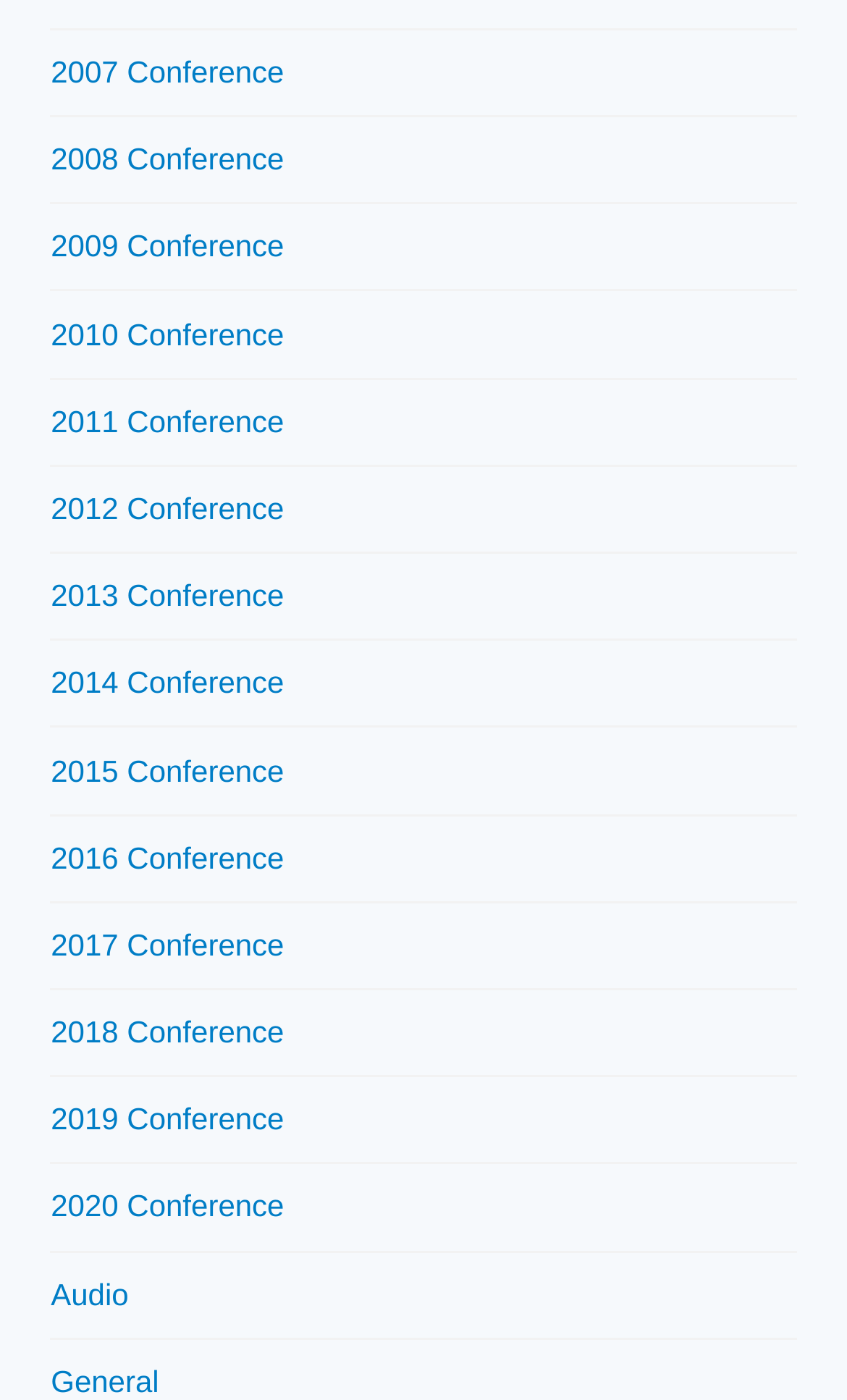Is there an 'Audio' link on the webpage?
Based on the screenshot, respond with a single word or phrase.

Yes